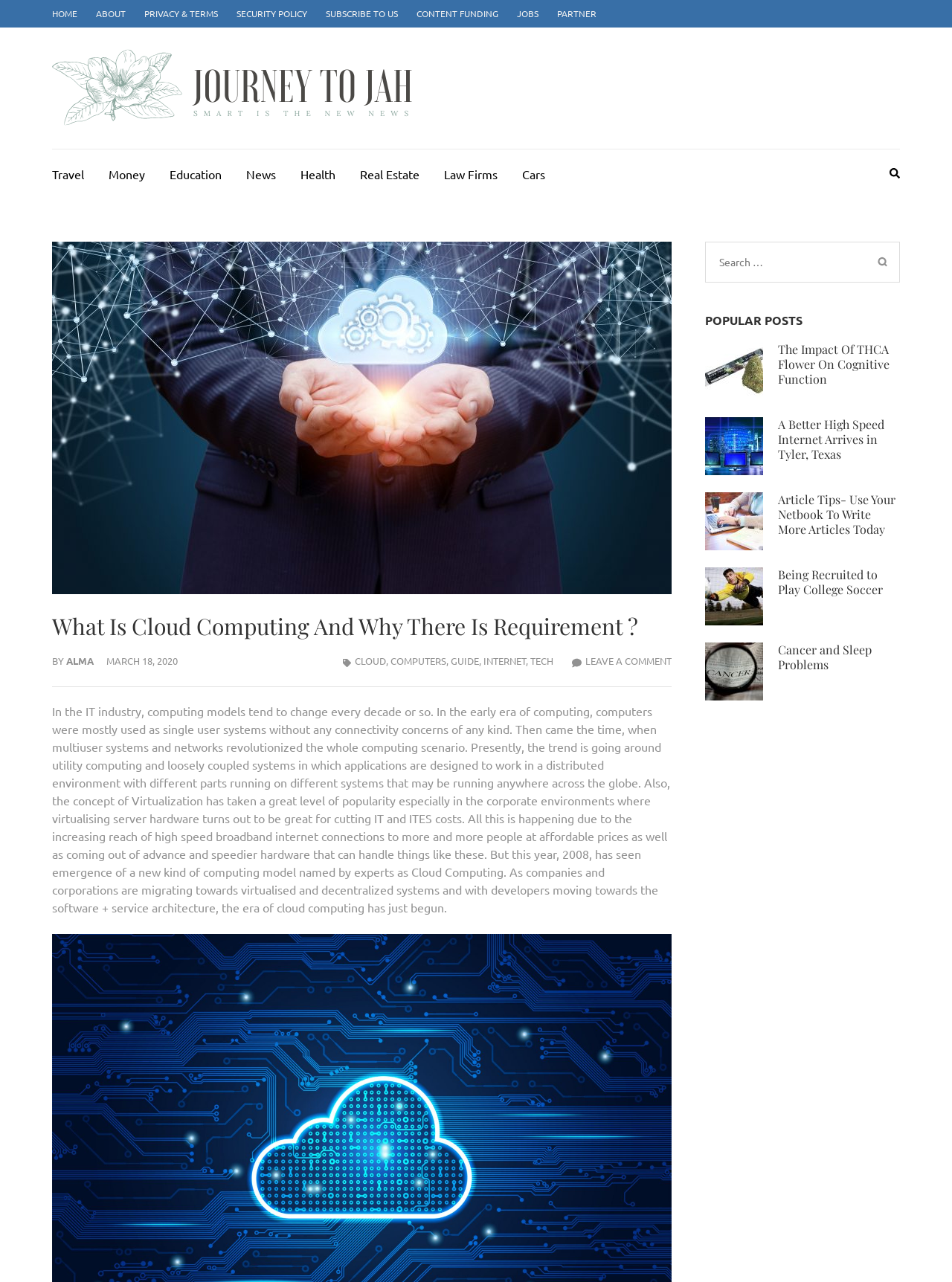Pinpoint the bounding box coordinates for the area that should be clicked to perform the following instruction: "Click on the 'HOME' link".

[0.055, 0.006, 0.081, 0.015]